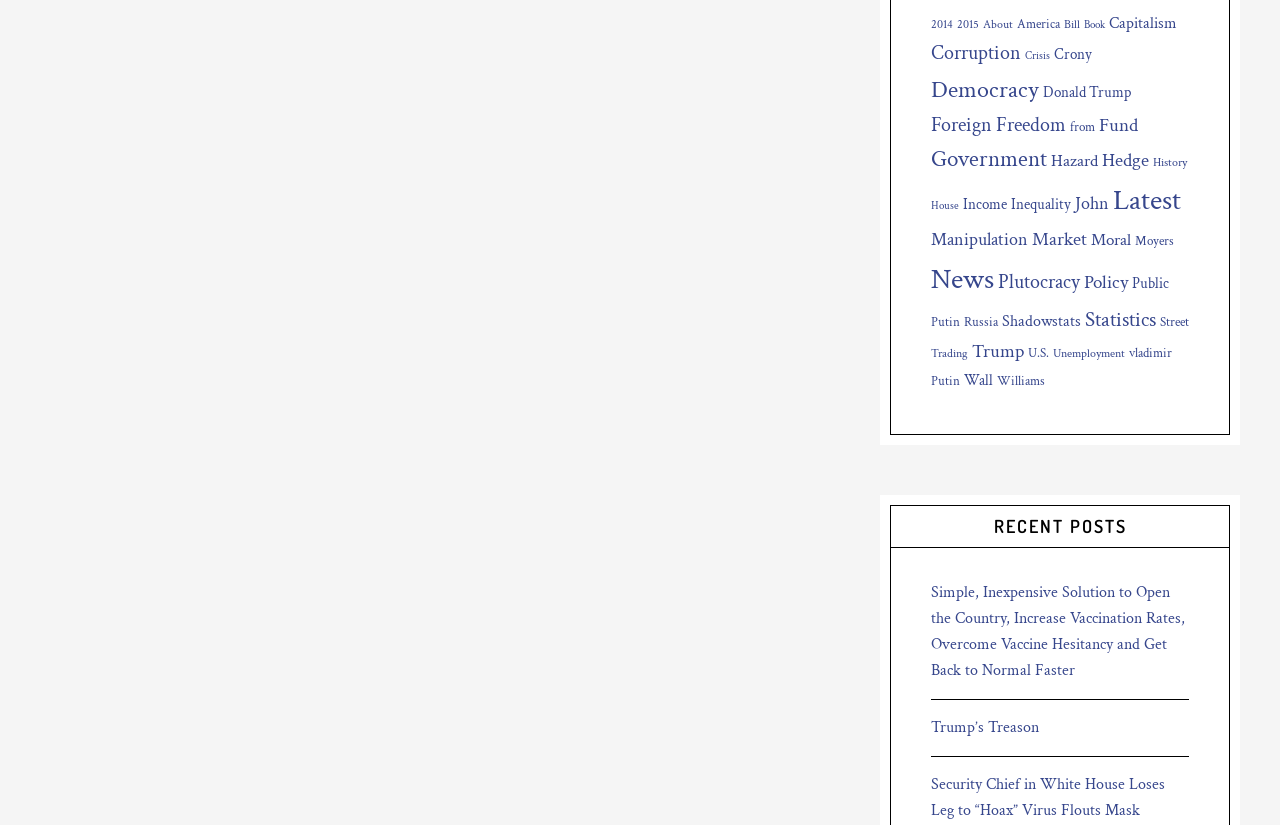Return the bounding box coordinates of the UI element that corresponds to this description: "vladimir Putin". The coordinates must be given as four float numbers in the range of 0 and 1, [left, top, right, bottom].

[0.727, 0.417, 0.916, 0.472]